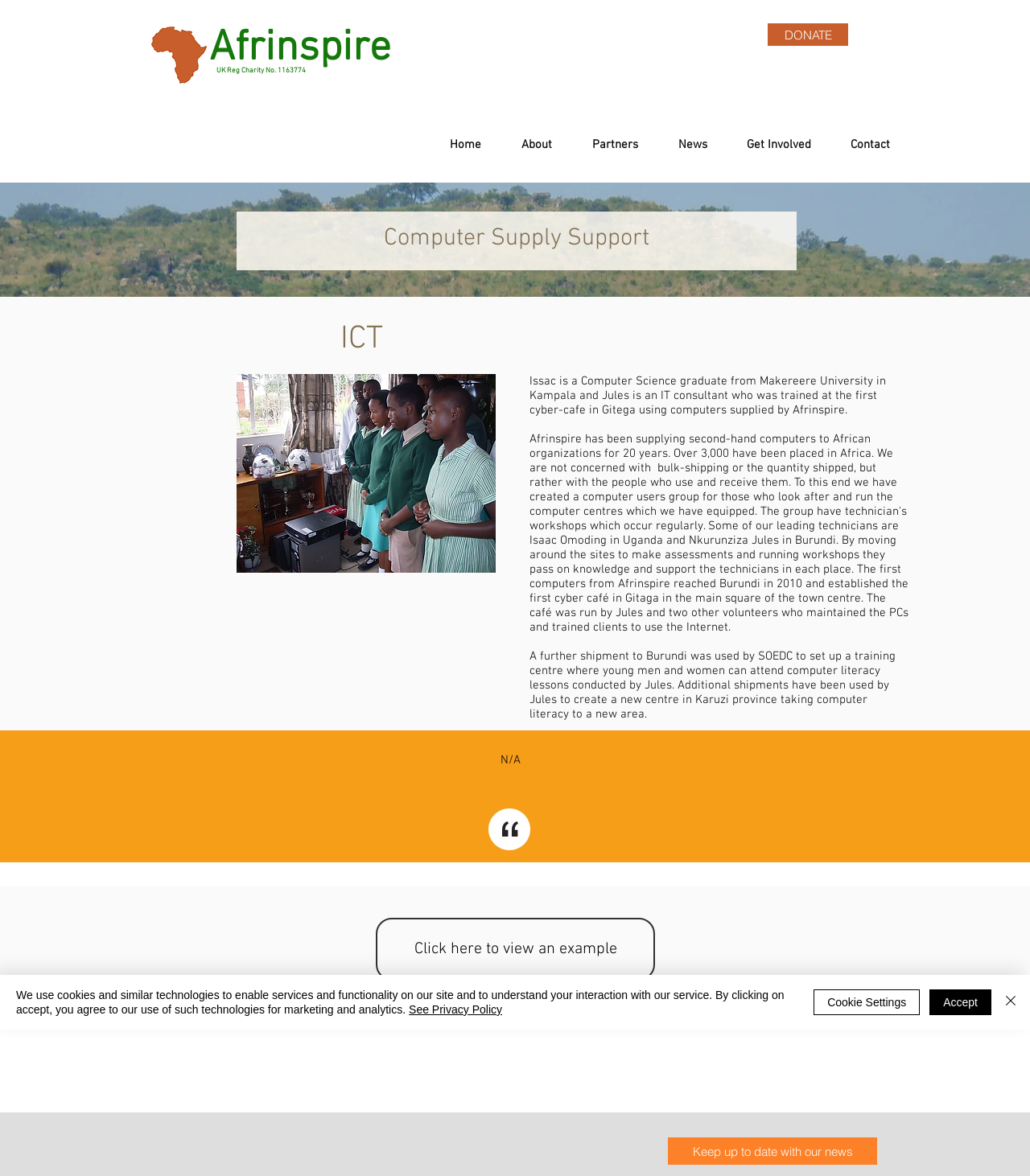Show the bounding box coordinates of the region that should be clicked to follow the instruction: "Click the 'DONATE' button."

[0.745, 0.02, 0.823, 0.039]